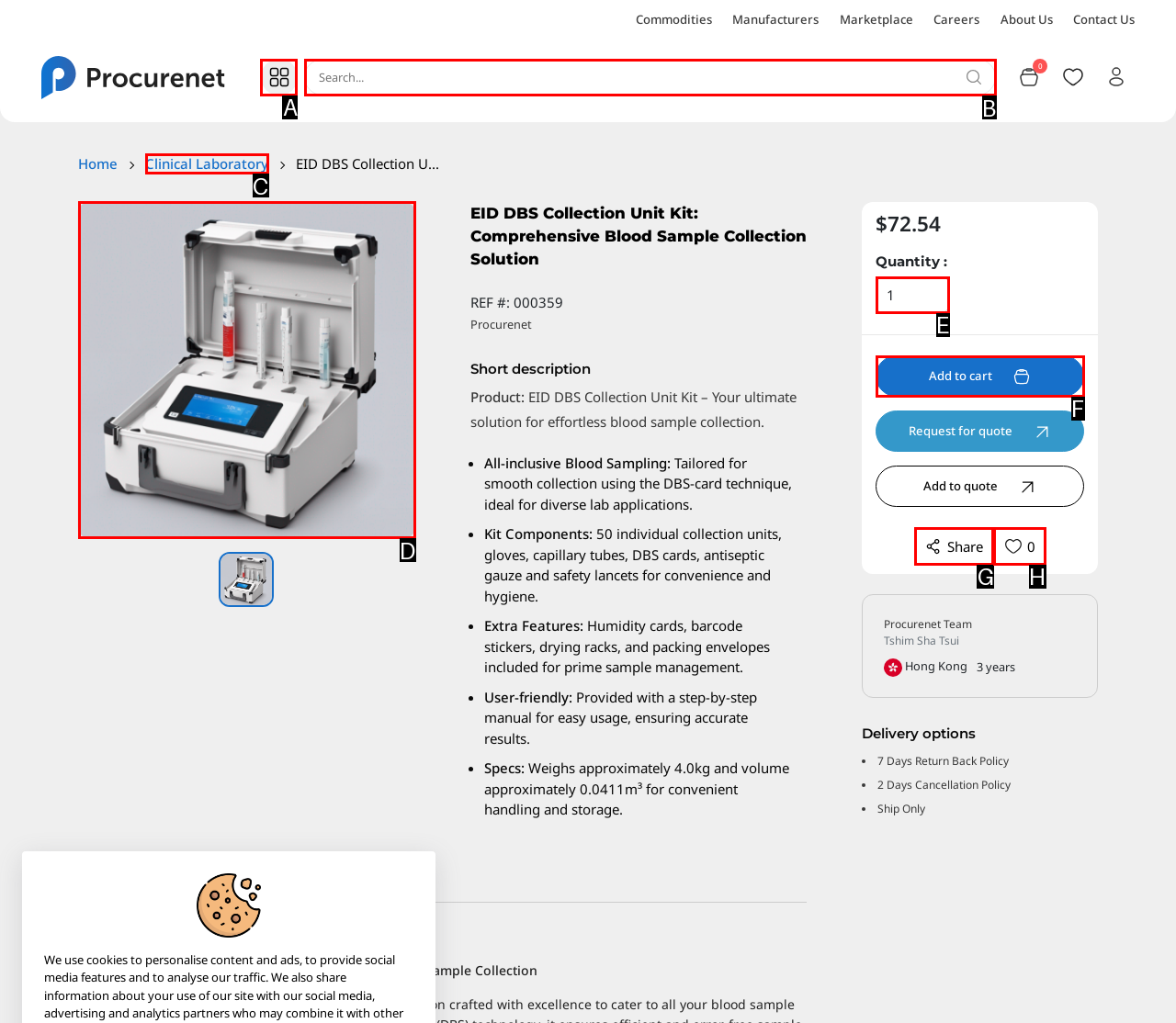Specify which UI element should be clicked to accomplish the task: Search for products. Answer with the letter of the correct choice.

B